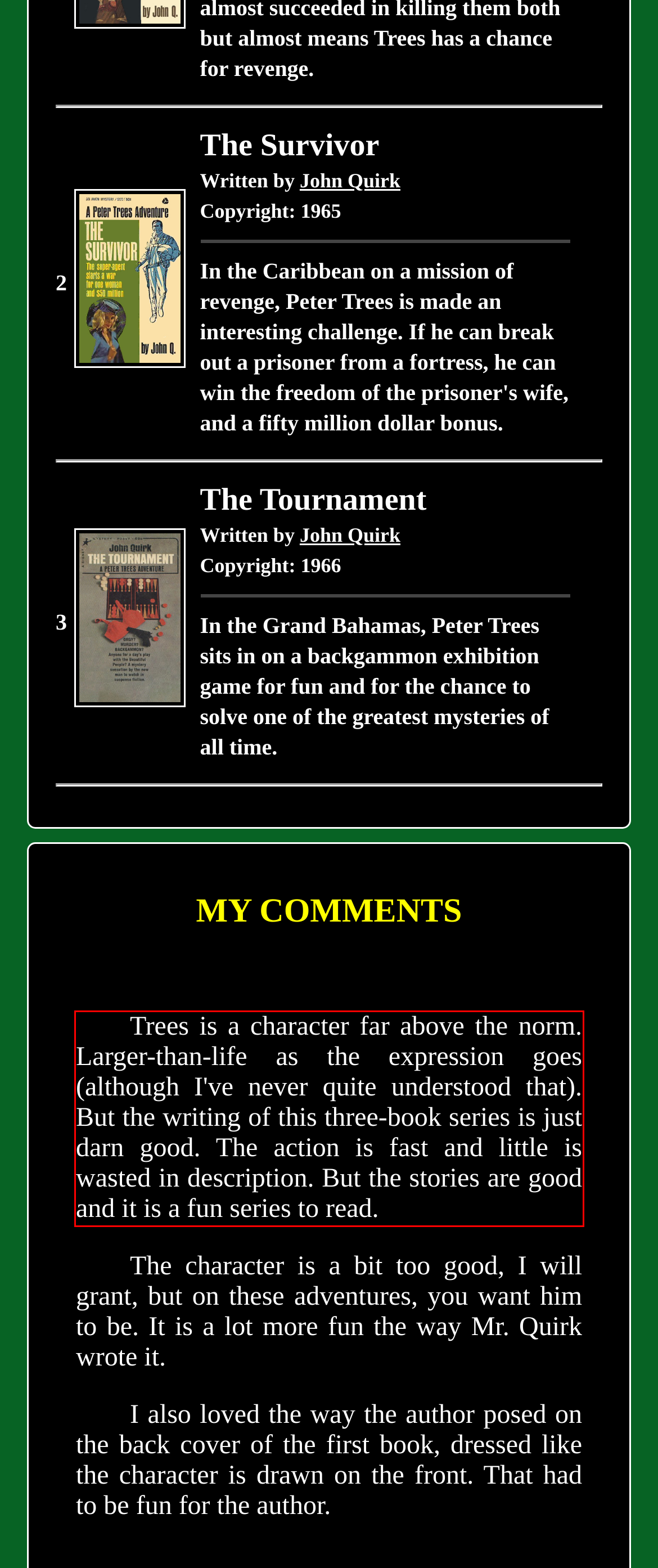Given the screenshot of the webpage, identify the red bounding box, and recognize the text content inside that red bounding box.

Trees is a character far above the norm. Larger-than-life as the expression goes (although I've never quite understood that). But the writing of this three-book series is just darn good. The action is fast and little is wasted in description. But the stories are good and it is a fun series to read.